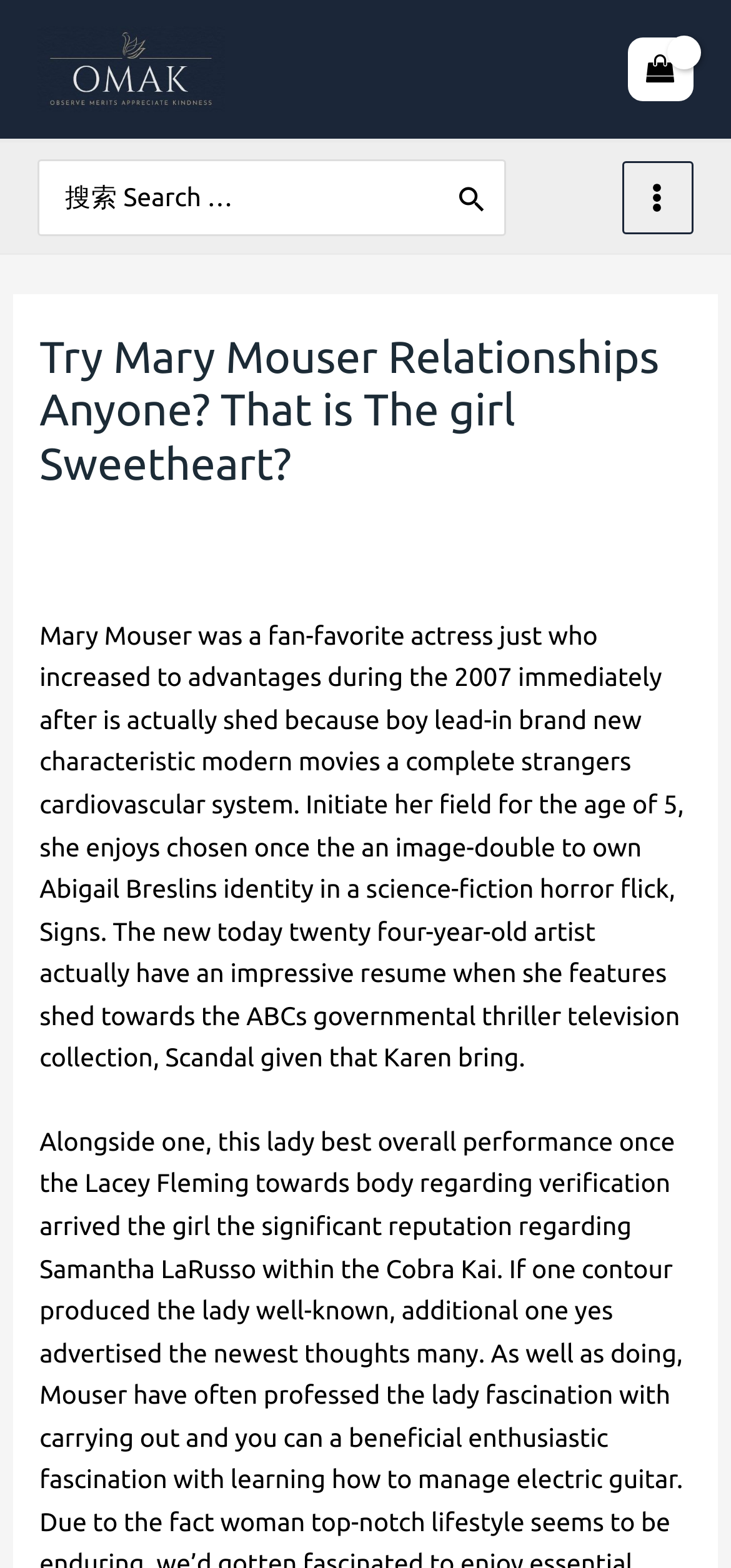Specify the bounding box coordinates of the area to click in order to execute this command: 'Leave a comment'. The coordinates should consist of four float numbers ranging from 0 to 1, and should be formatted as [left, top, right, bottom].

[0.054, 0.327, 0.336, 0.346]